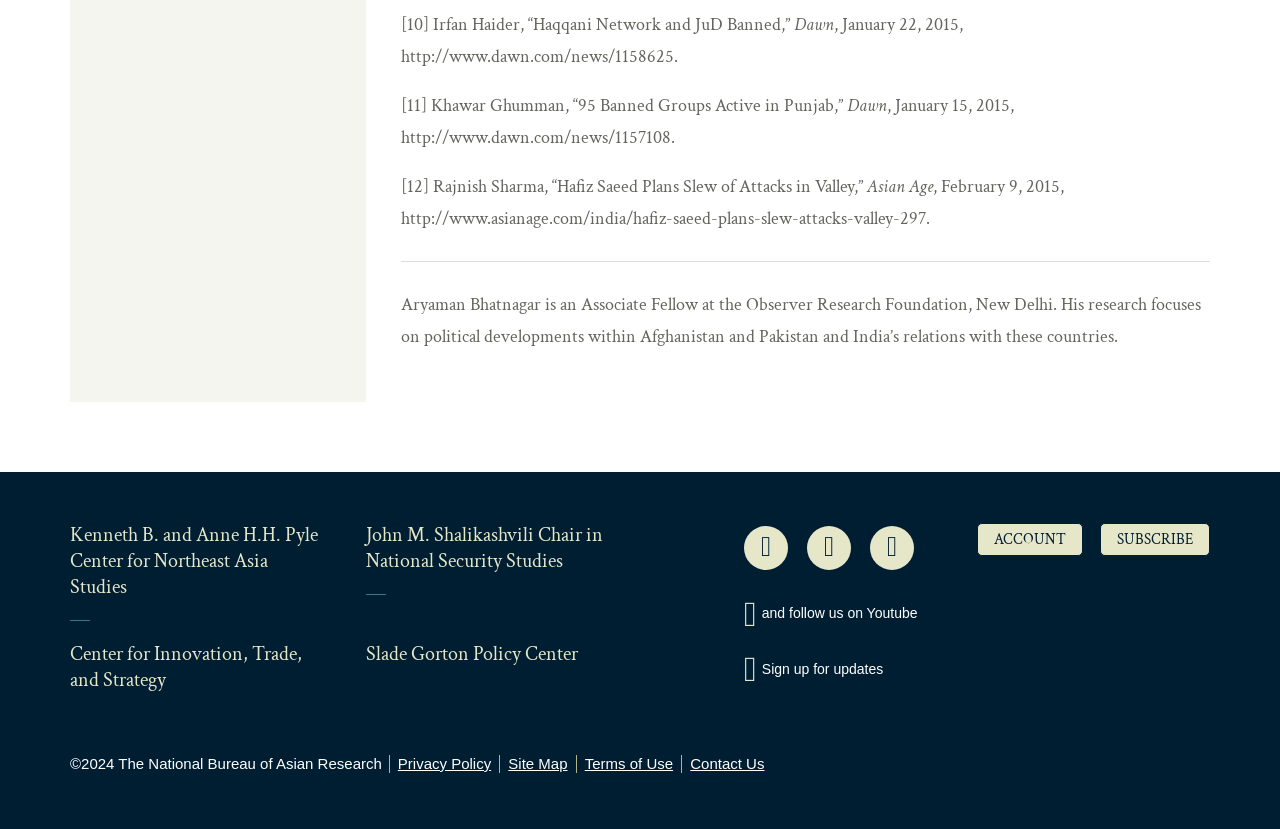Determine the bounding box coordinates of the element that should be clicked to execute the following command: "Contact Us".

[0.533, 0.911, 0.603, 0.932]